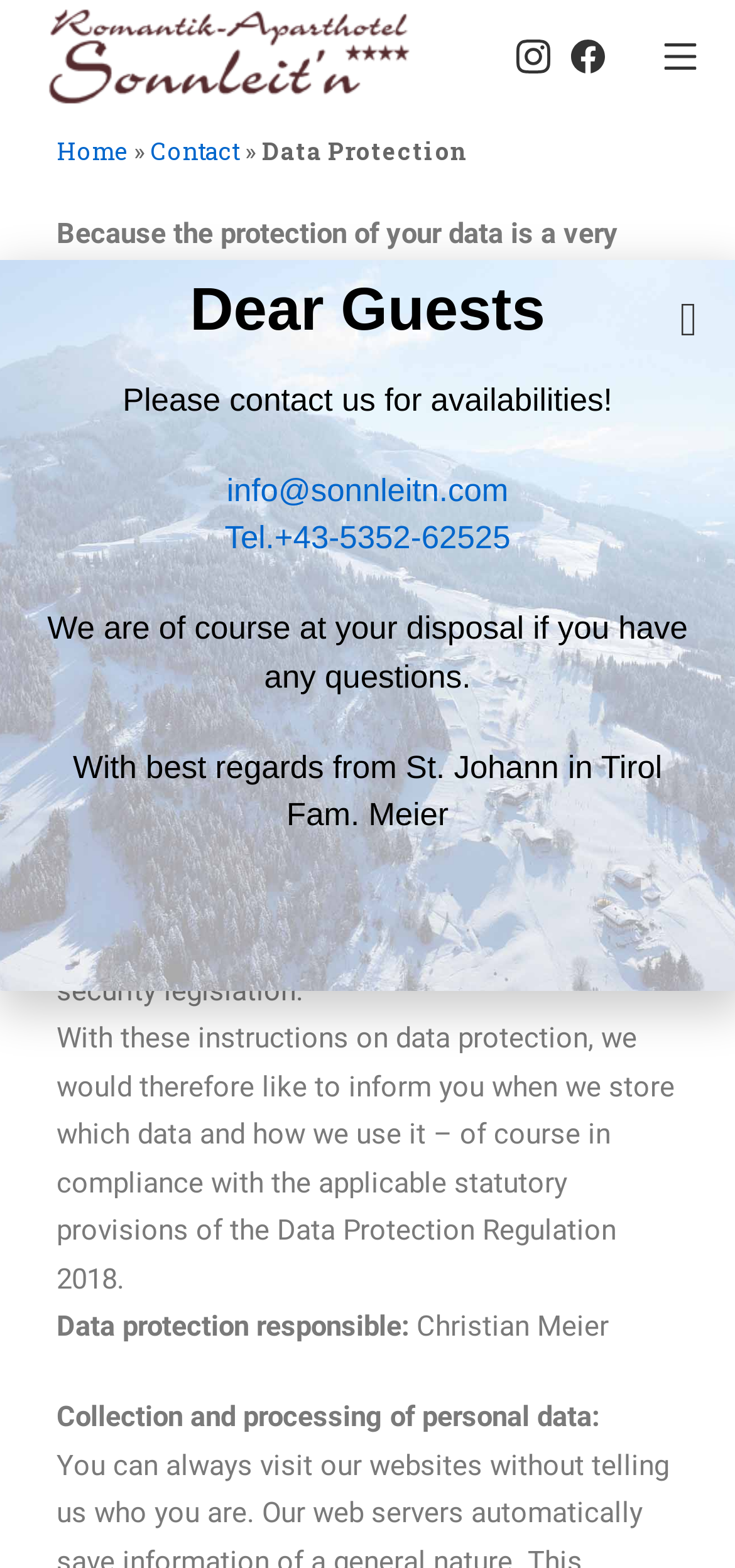What is the location of the aparthotel?
Look at the image and answer with only one word or phrase.

St. Johann in Tirol